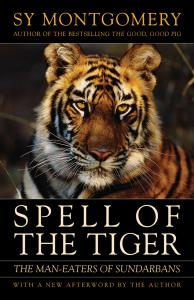Provide a comprehensive description of the image.

The image features the book cover of "Spell of the Tiger" by Sy Montgomery. The striking design showcases a close-up of a majestic tiger, emphasizing the animal's powerful features and expressive eyes. The title "SPELL OF THE TIGER" is prominently displayed in bold, white text at the center, while the subtitle "THE MAN-EATERS OF SUNDERBANS" appears in a smaller font below it. The author's name, "SY MONTGOMERY," is presented at the top, indicating her prominence in the literary world, particularly known for her engaging narratives about animals and nature. This cover art captures the essence of the book, which likely explores themes related to tigers, their habitats, and the complex relationship between humans and these magnificent creatures.